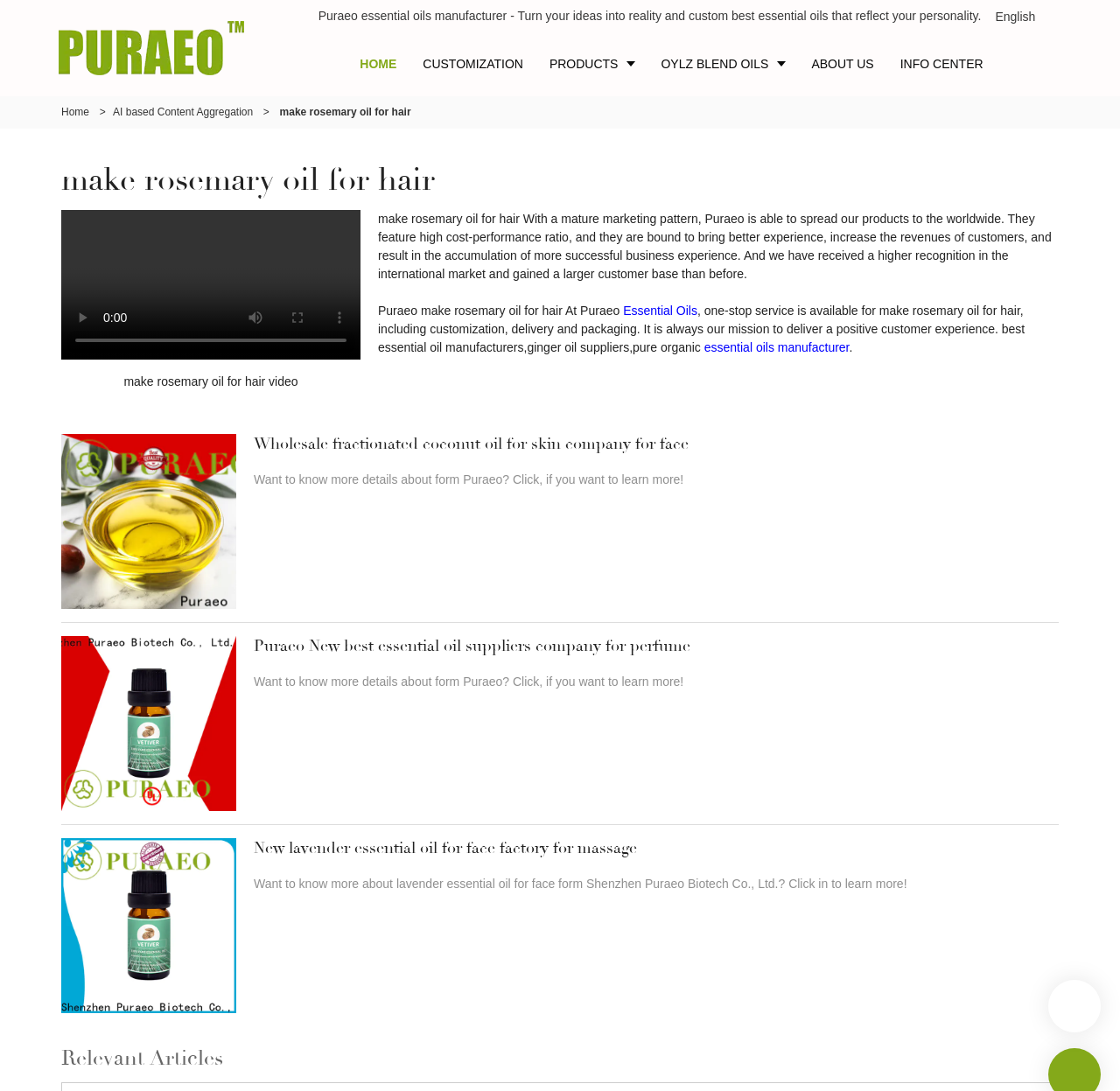Observe the image and answer the following question in detail: What type of oil is mentioned in the video title?

The video title can be found in the static text element that reads 'make rosemary oil for hair video', which indicates that the video is about making rosemary oil for hair.